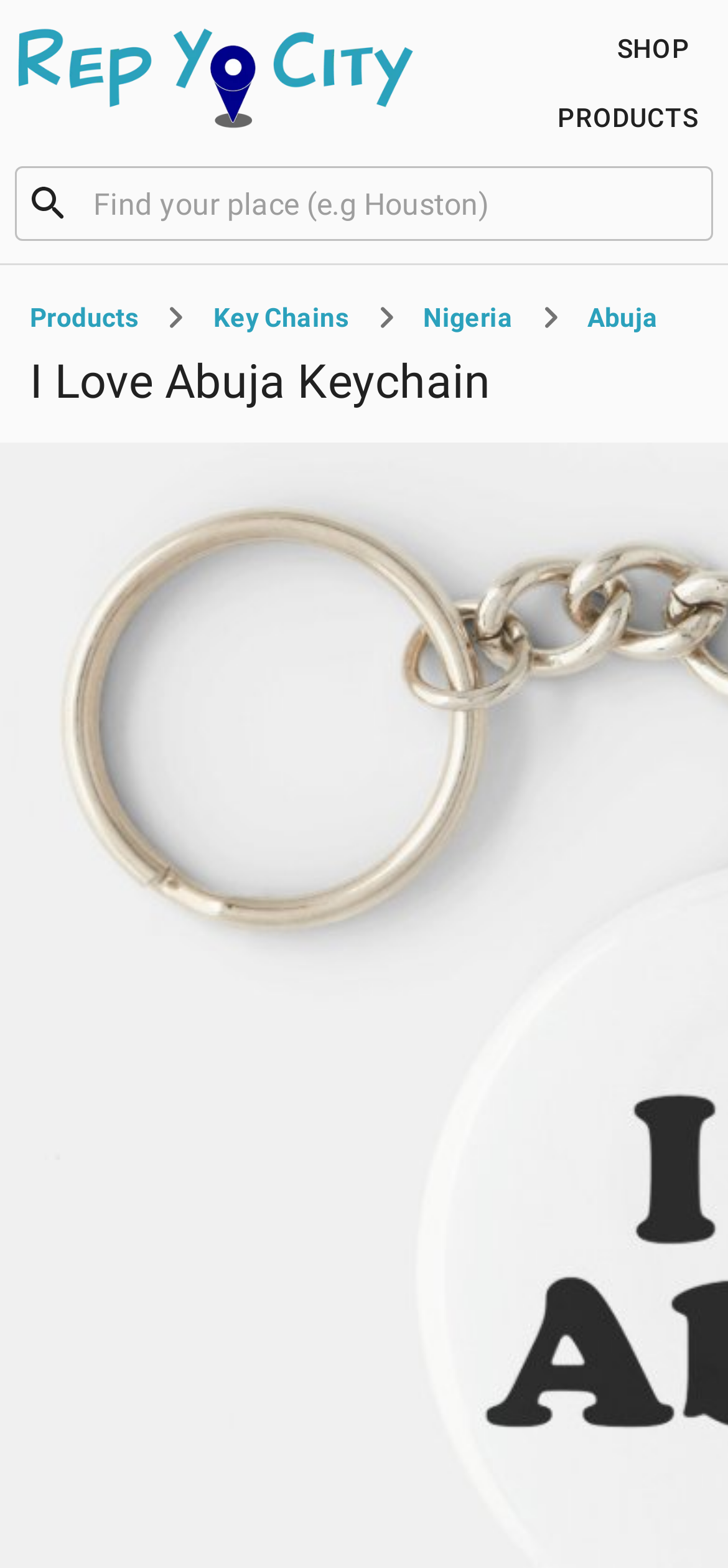Using the information from the screenshot, answer the following question thoroughly:
What is the purpose of the textbox?

The textbox has an autocomplete feature and is accompanied by a button labeled 'Open', which implies that the purpose of the textbox is to allow users to find their place, likely a city or location.